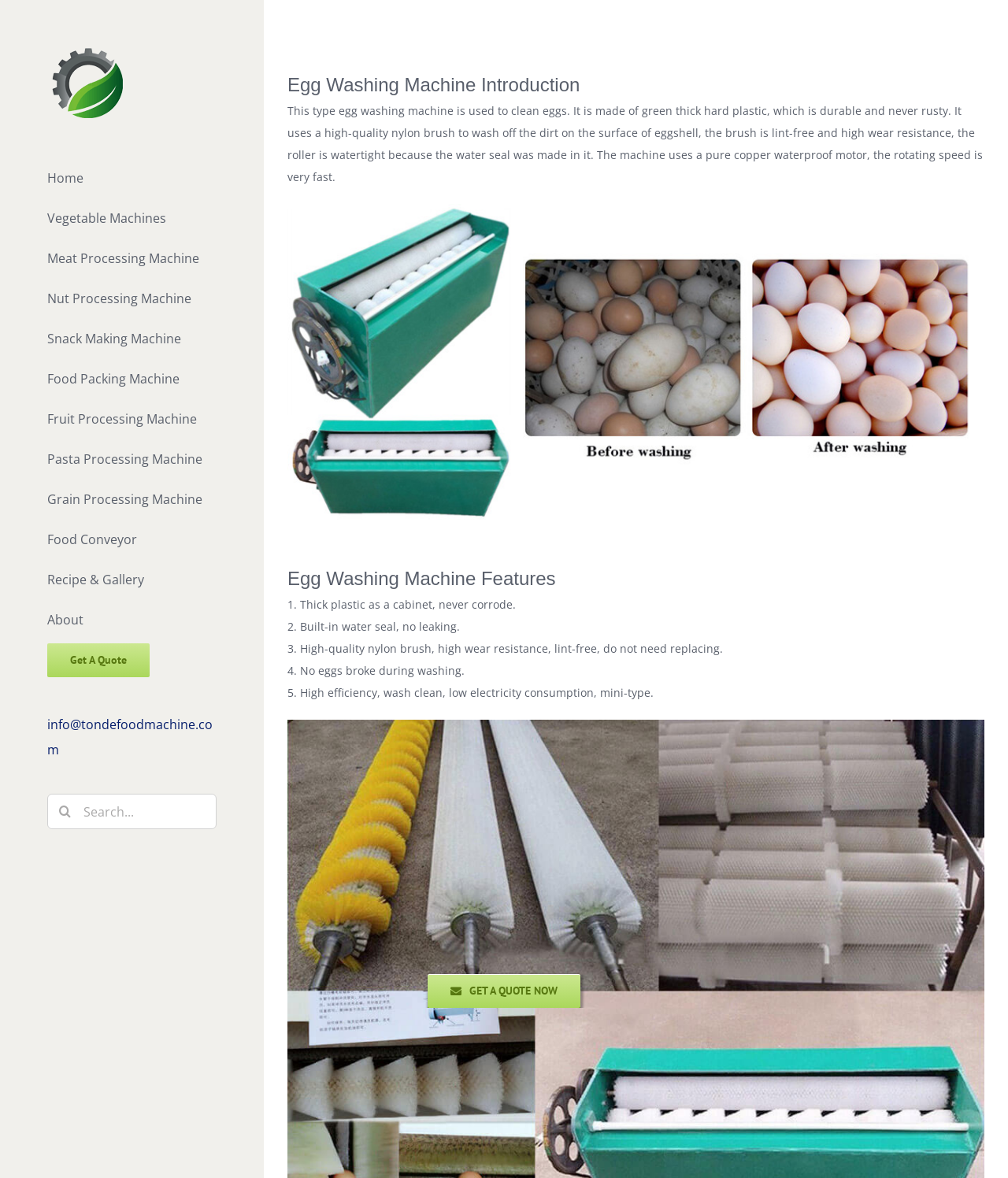Show the bounding box coordinates for the element that needs to be clicked to execute the following instruction: "visit Relactions website". Provide the coordinates in the form of four float numbers between 0 and 1, i.e., [left, top, right, bottom].

None